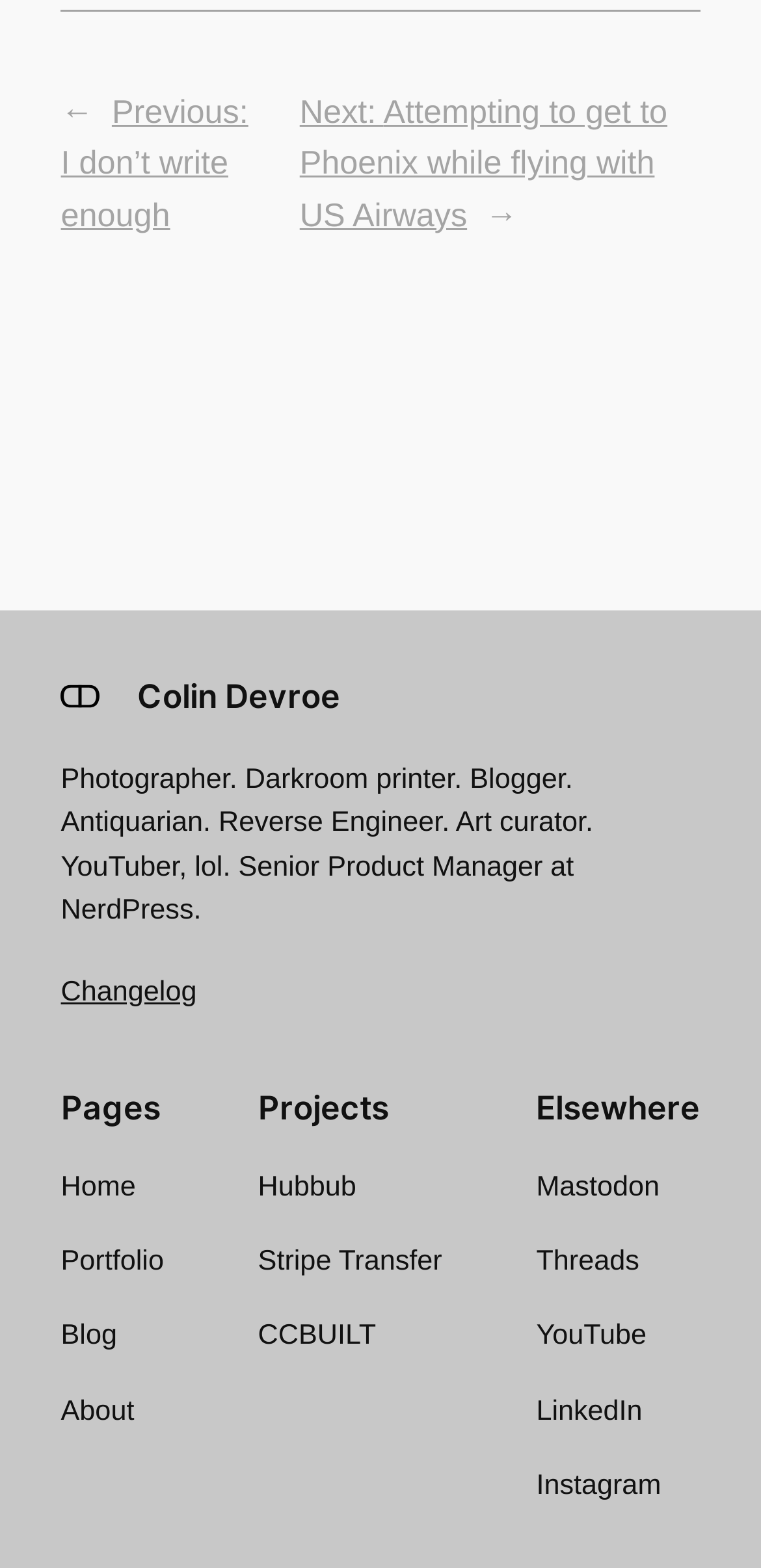Locate the bounding box coordinates of the element to click to perform the following action: 'visit YouTube channel'. The coordinates should be given as four float values between 0 and 1, in the form of [left, top, right, bottom].

[0.705, 0.839, 0.85, 0.866]